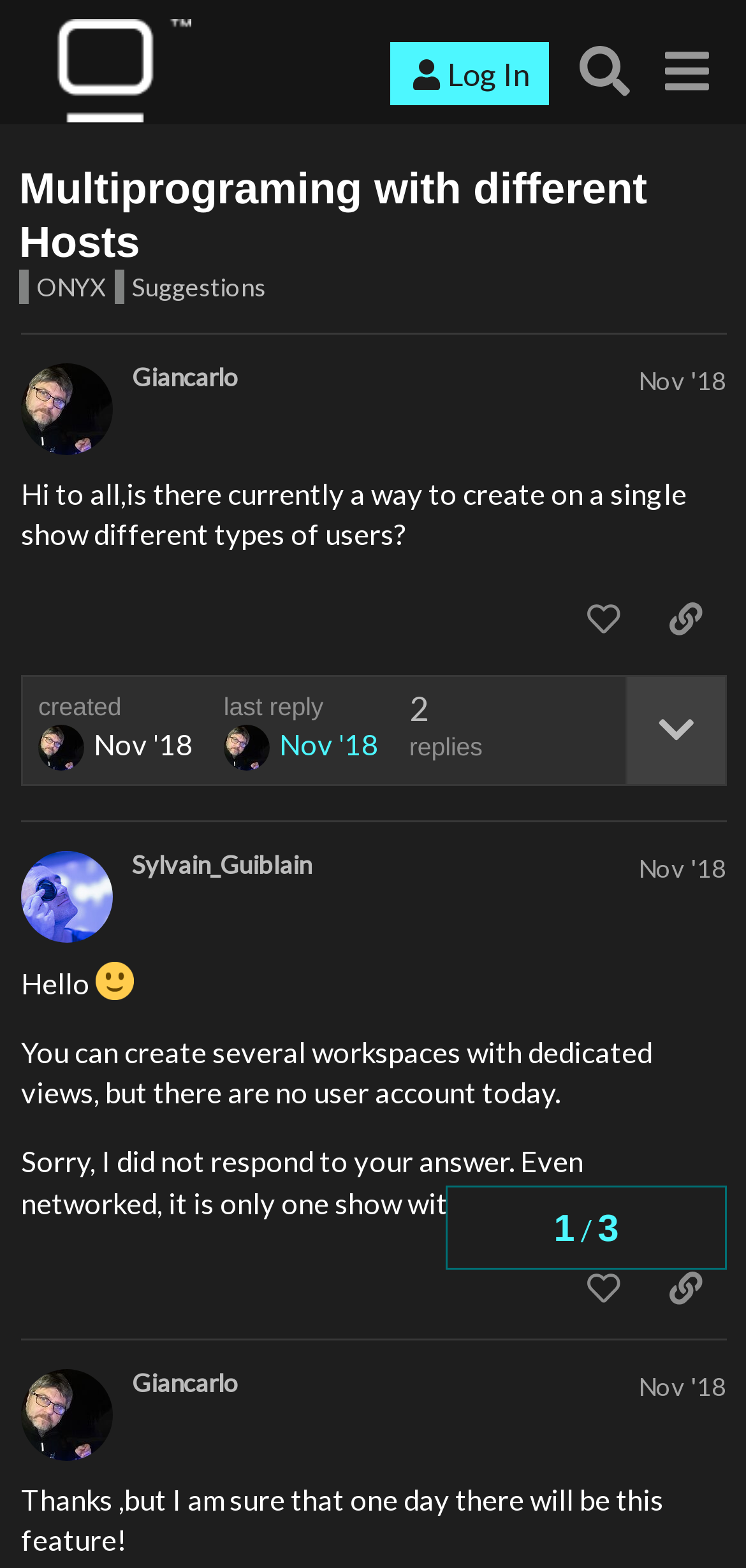Provide your answer to the question using just one word or phrase: How many replies are there in total?

2